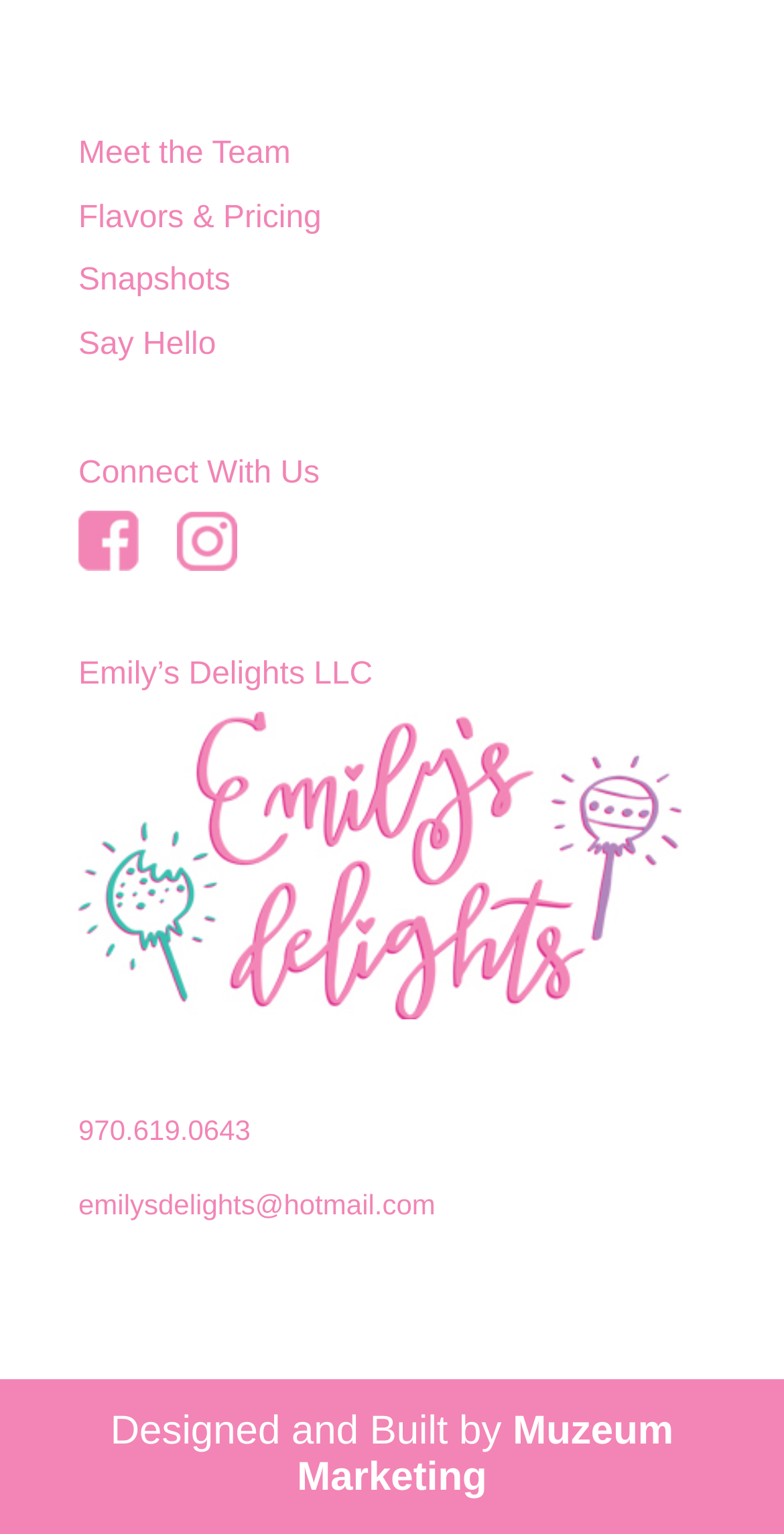Pinpoint the bounding box coordinates of the clickable element to carry out the following instruction: "Contact Emily’s Delights LLC."

[0.1, 0.647, 0.869, 0.668]